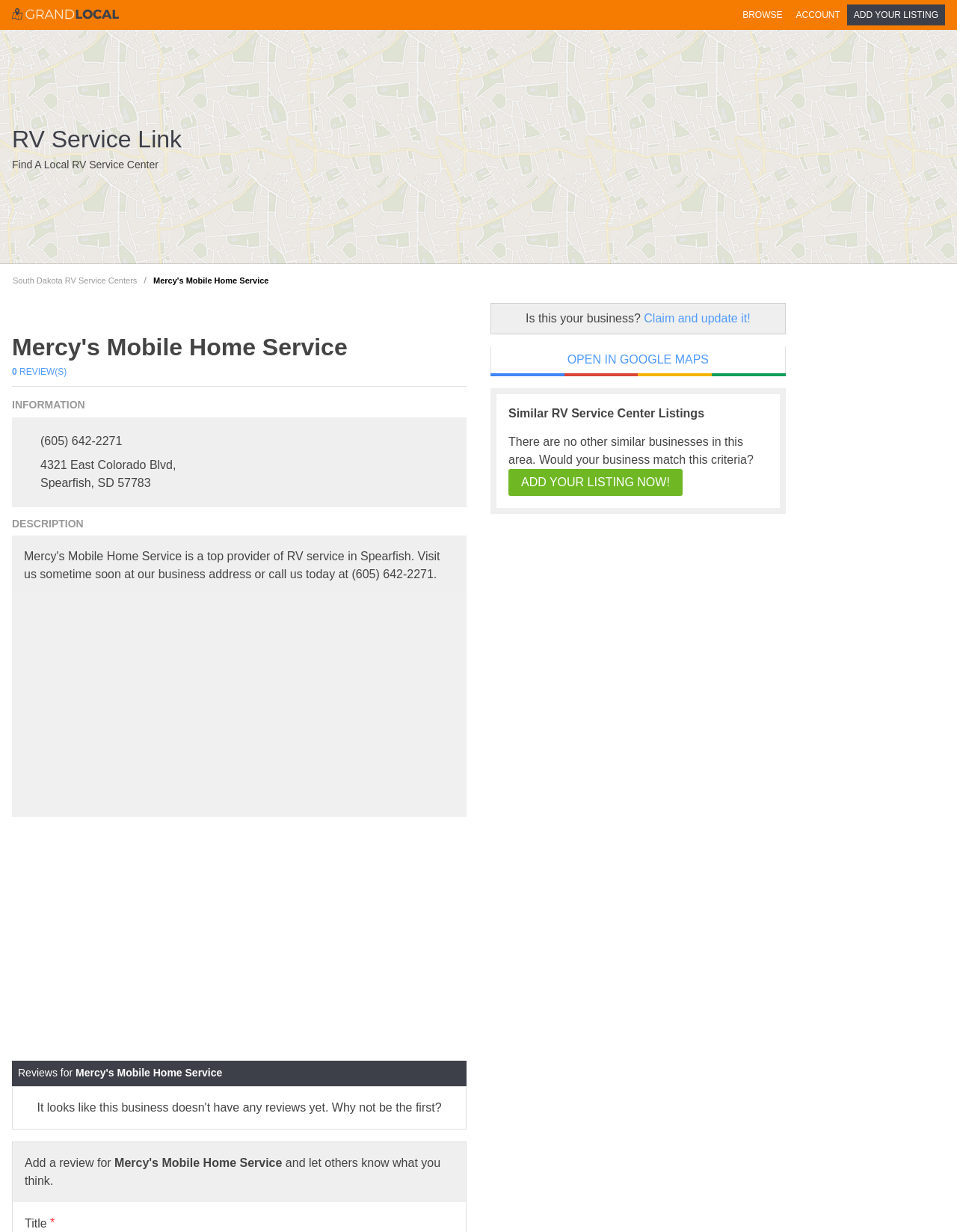Find the bounding box coordinates of the element's region that should be clicked in order to follow the given instruction: "Locate your nearest RV service center". The coordinates should consist of four float numbers between 0 and 1, i.e., [left, top, right, bottom].

[0.012, 0.007, 0.124, 0.016]